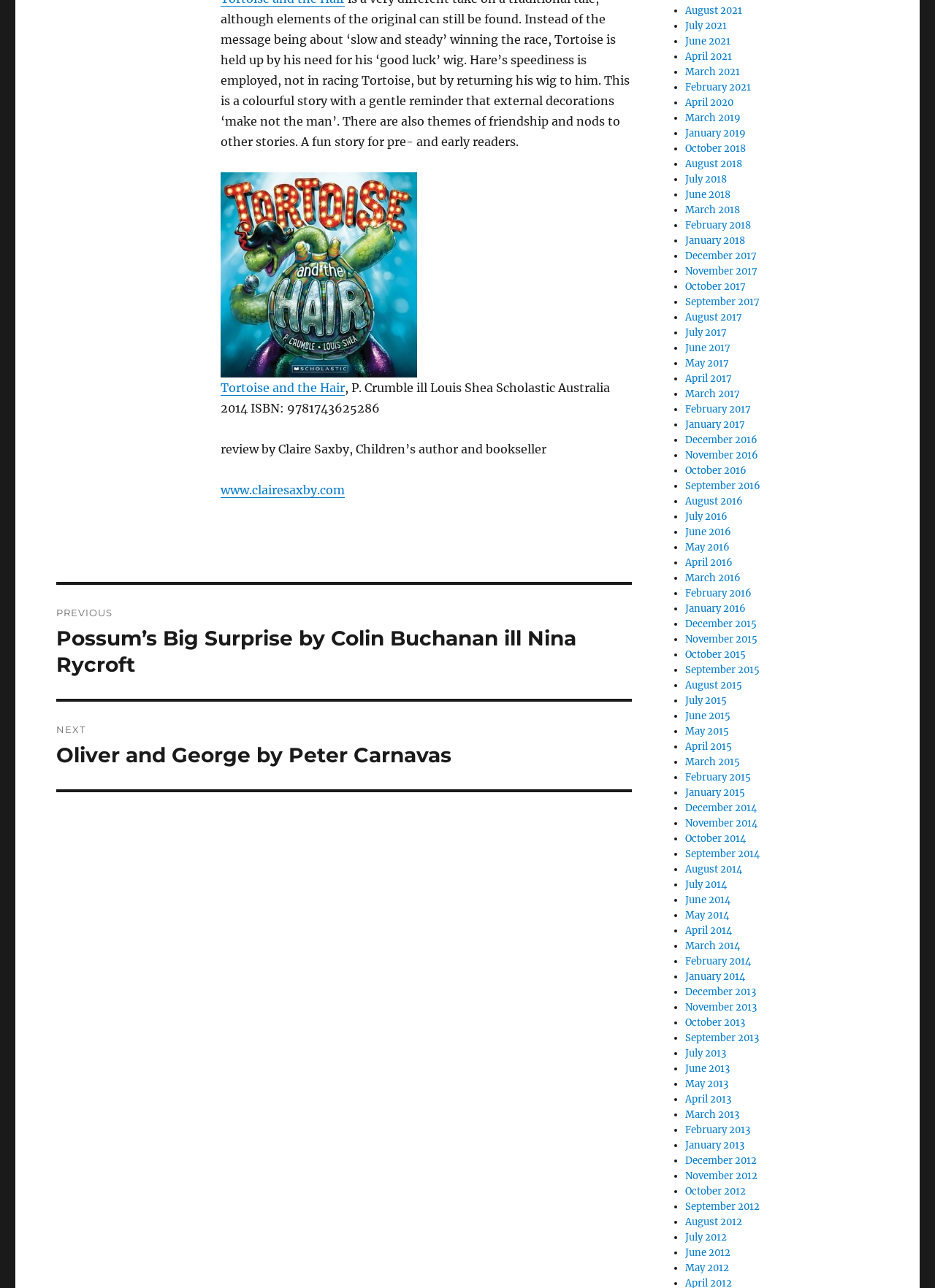What is the previous post in the post navigation section?
Answer with a single word or phrase, using the screenshot for reference.

Possum’s Big Surprise by Colin Buchanan ill Nina Rycroft